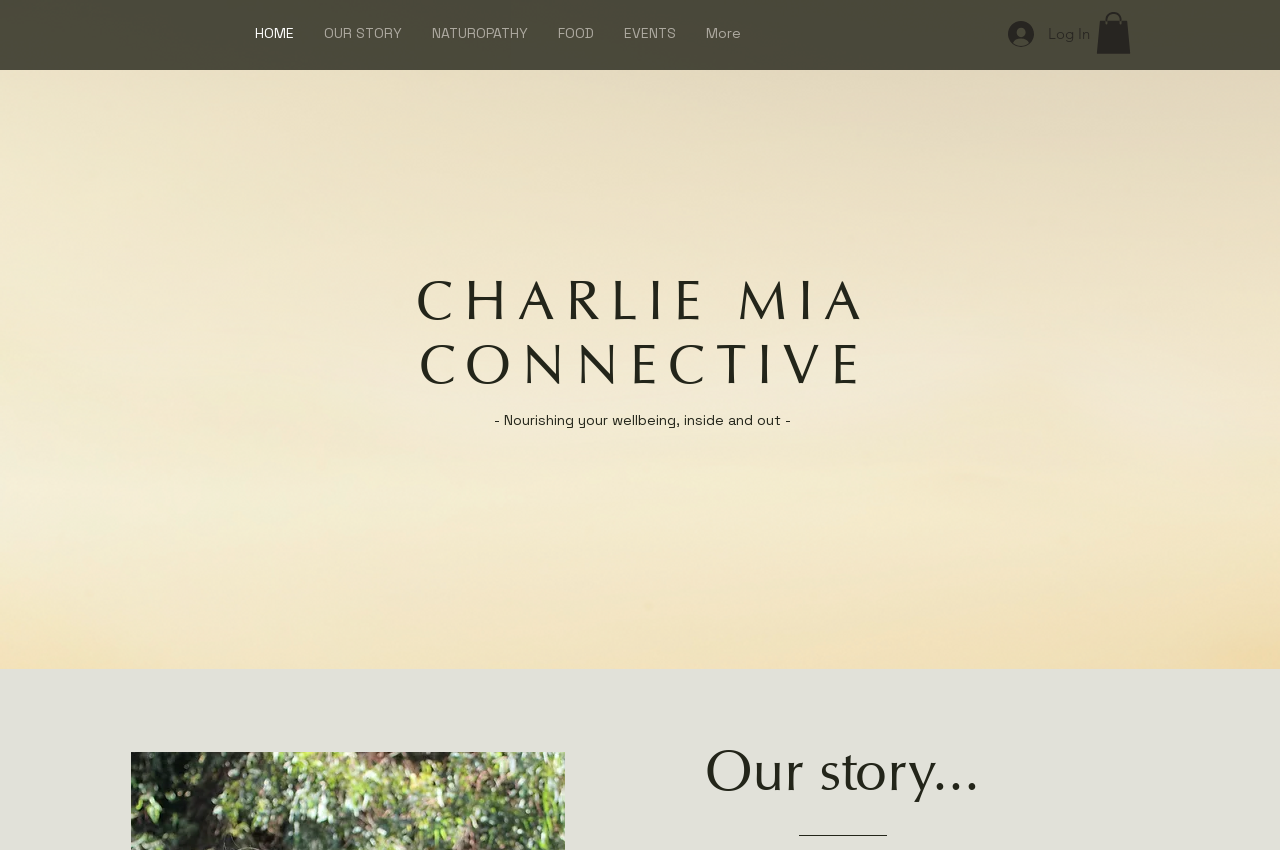What is the purpose of the button with an image?
Please answer the question as detailed as possible.

I noticed a button with an image, and upon closer inspection, I found that the button is labeled 'Log In', indicating its purpose is to allow users to log in to their accounts.